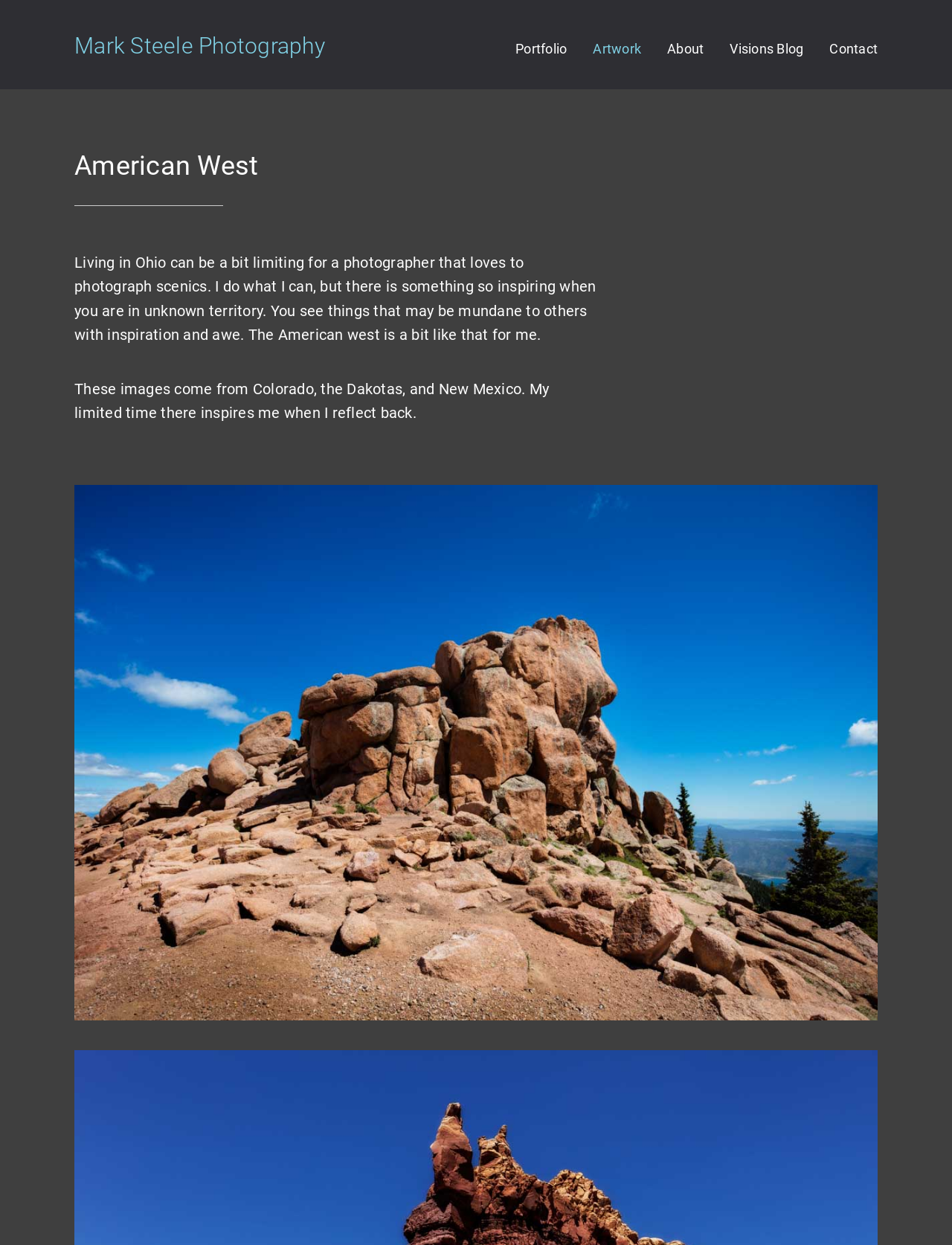What is the photographer's name?
Examine the image closely and answer the question with as much detail as possible.

The photographer's name is mentioned in the link 'Mark Steele Photography' at the top of the webpage, and also in the image description 'Photography by Mark A Steele'.